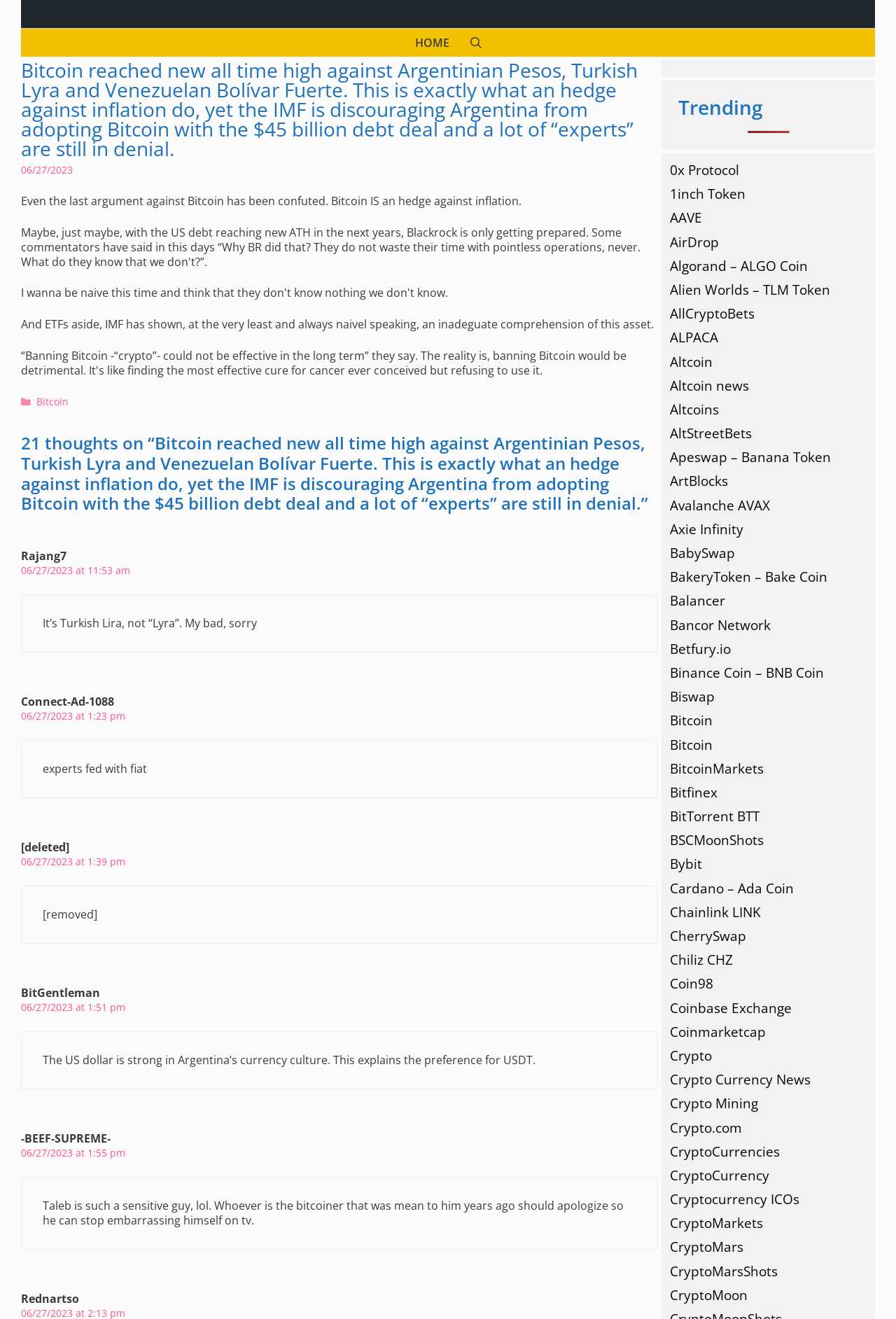Extract the primary header of the webpage and generate its text.

Bitcoin reached new all time high against Argentinian Pesos, Turkish Lyra and Venezuelan Bolívar Fuerte. This is exactly what an hedge against inflation do, yet the IMF is discouraging Argentina from adopting Bitcoin with the $45 billion debt deal and a lot of “experts” are still in denial.